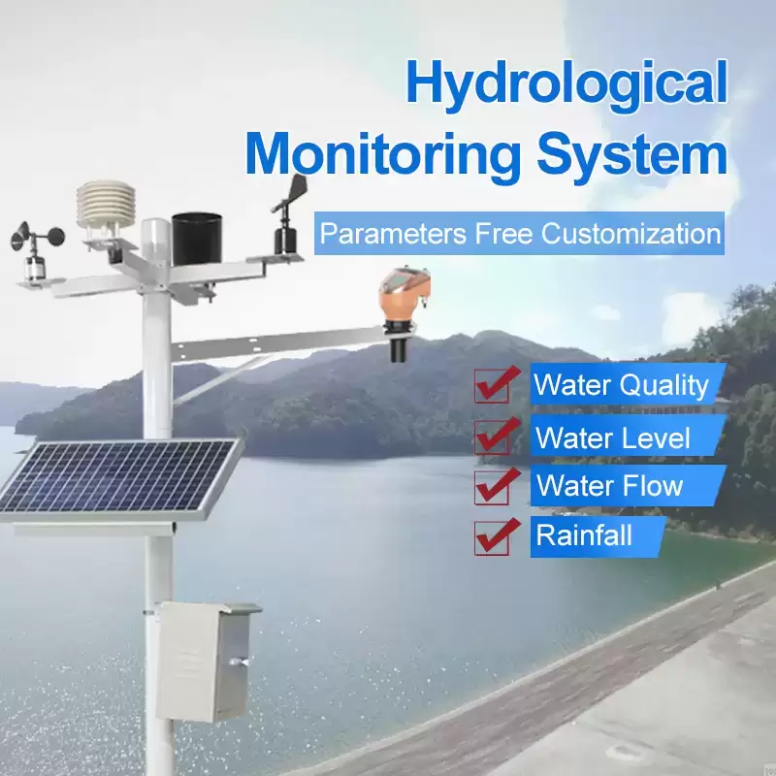Using the image as a reference, answer the following question in as much detail as possible:
What is the system designed for?

The system is designed for comprehensive water management, which implies that it is capable of monitoring and managing various aspects of water resources, including water quality, level, flow, and rainfall, to ensure effective aquifer and watershed management.